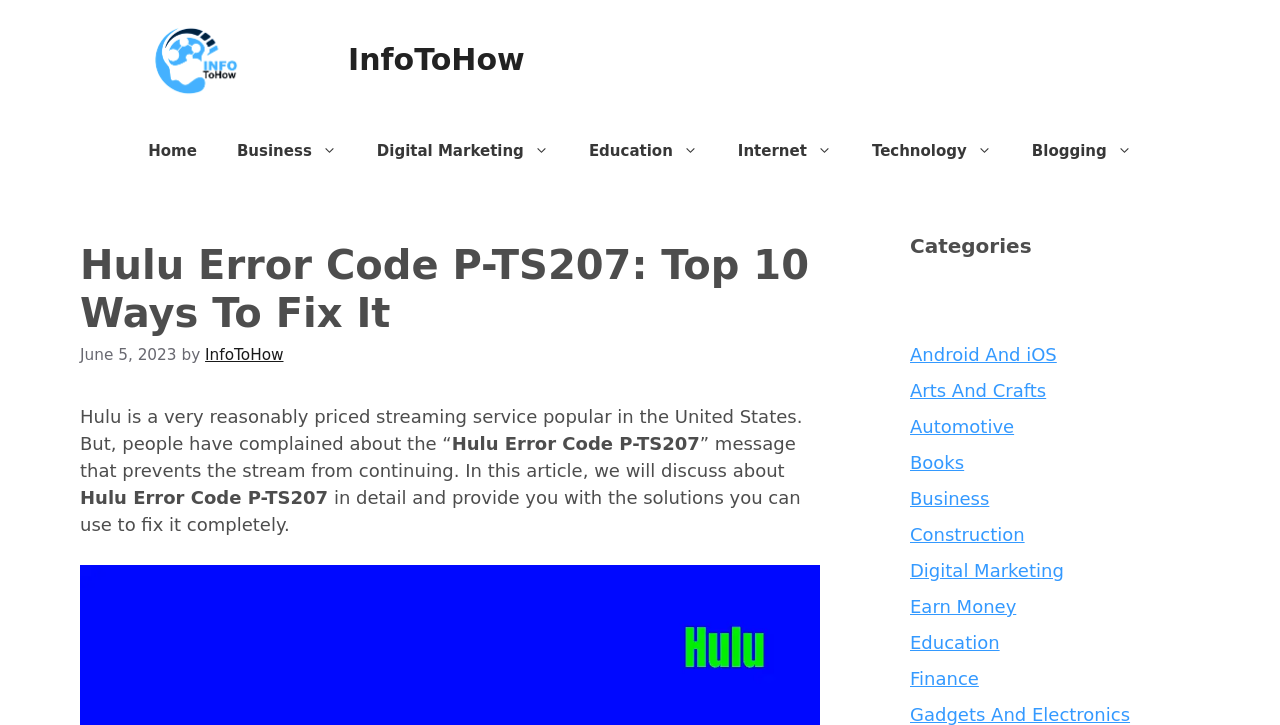How many categories are listed on the webpage?
Please describe in detail the information shown in the image to answer the question.

I counted the number of links under the 'Categories' heading, which starts with 'Android And iOS' and ends with 'Gadgets And Electronics'. There are 20 links in total, each representing a different category.